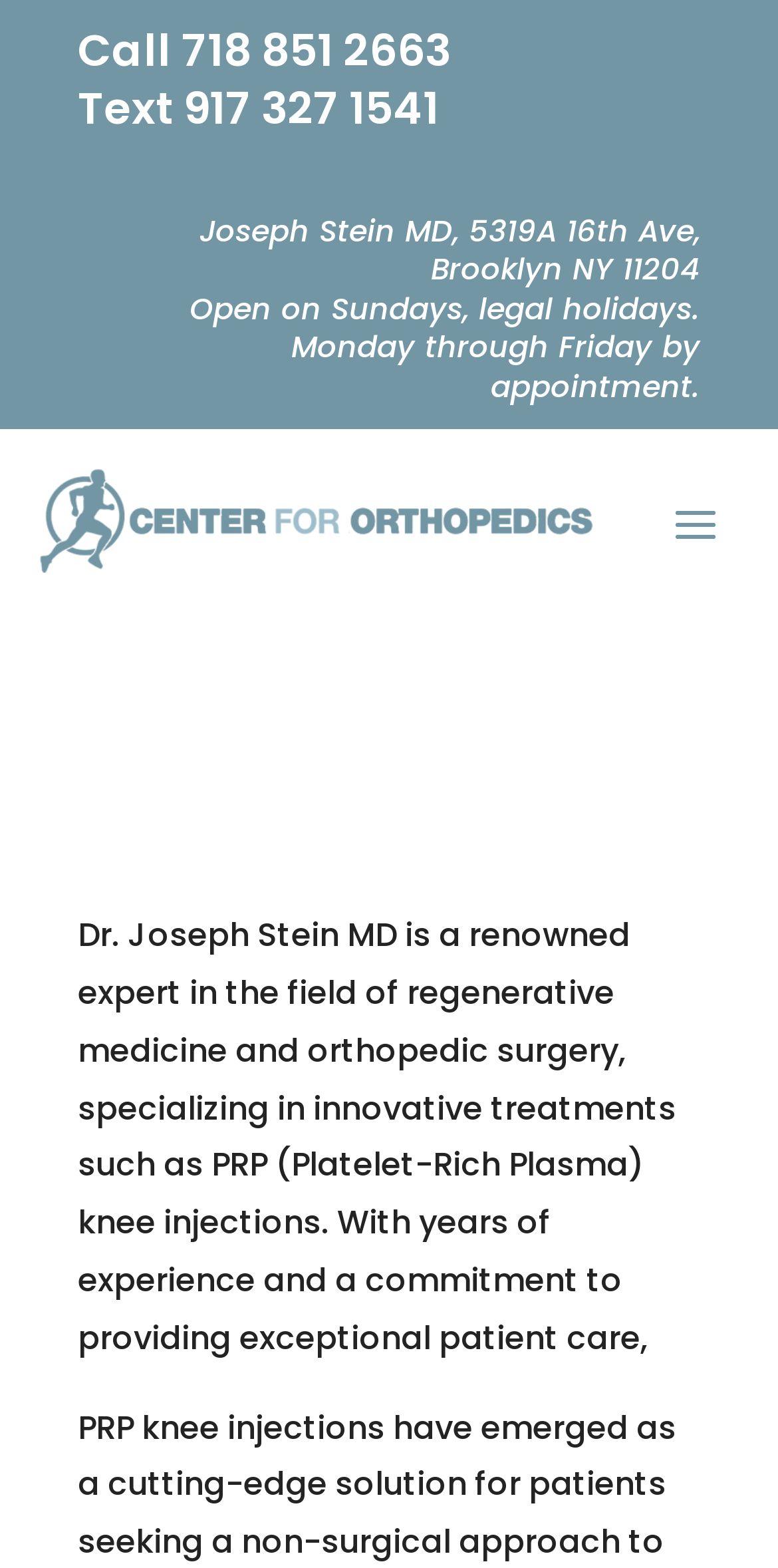Identify and provide the text of the main header on the webpage.

PRP Platelet Rich Plasma